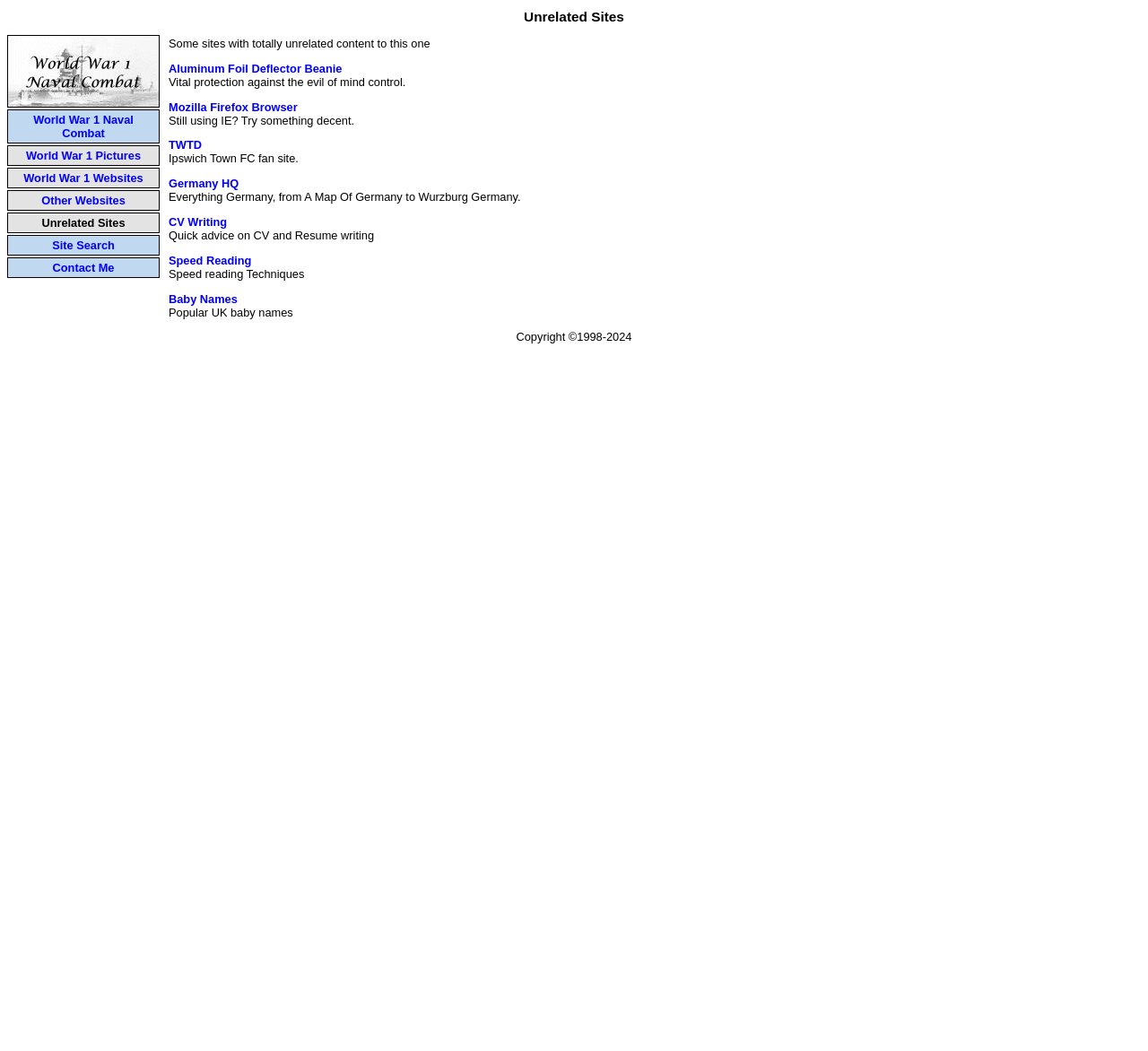Describe in detail what you see on the webpage.

This webpage is about World War 1 Naval Combat, with a focus on unrelated sites. At the top, there is a heading "Unrelated Sites" and an image "World War 1 Naval Combat" positioned to the right of the heading. Below the image, there are four links: "World War 1 Naval Combat", "World War 1 Pictures", "World War 1 Websites", and "Other Websites". 

To the right of these links, there is a static text "Unrelated Sites" and below it, two more links: "Site Search" and "Contact Me". On the left side of the page, there is a section with a static text "Some sites with totally unrelated content to this one". Below this text, there are several links and their corresponding descriptions, including "Aluminum Foil Deflector Beanie" with a description about vital protection against mind control, "Mozilla Firefox Browser" with a comment about using a decent browser, and several other links related to various topics such as Ipswich Town FC, Germany, CV writing, speed reading, and baby names. 

At the bottom of the page, there is a copyright notice "Copyright ©1998-2024". Overall, the webpage appears to be a collection of links to various unrelated websites, with a focus on World War 1 Naval Combat.